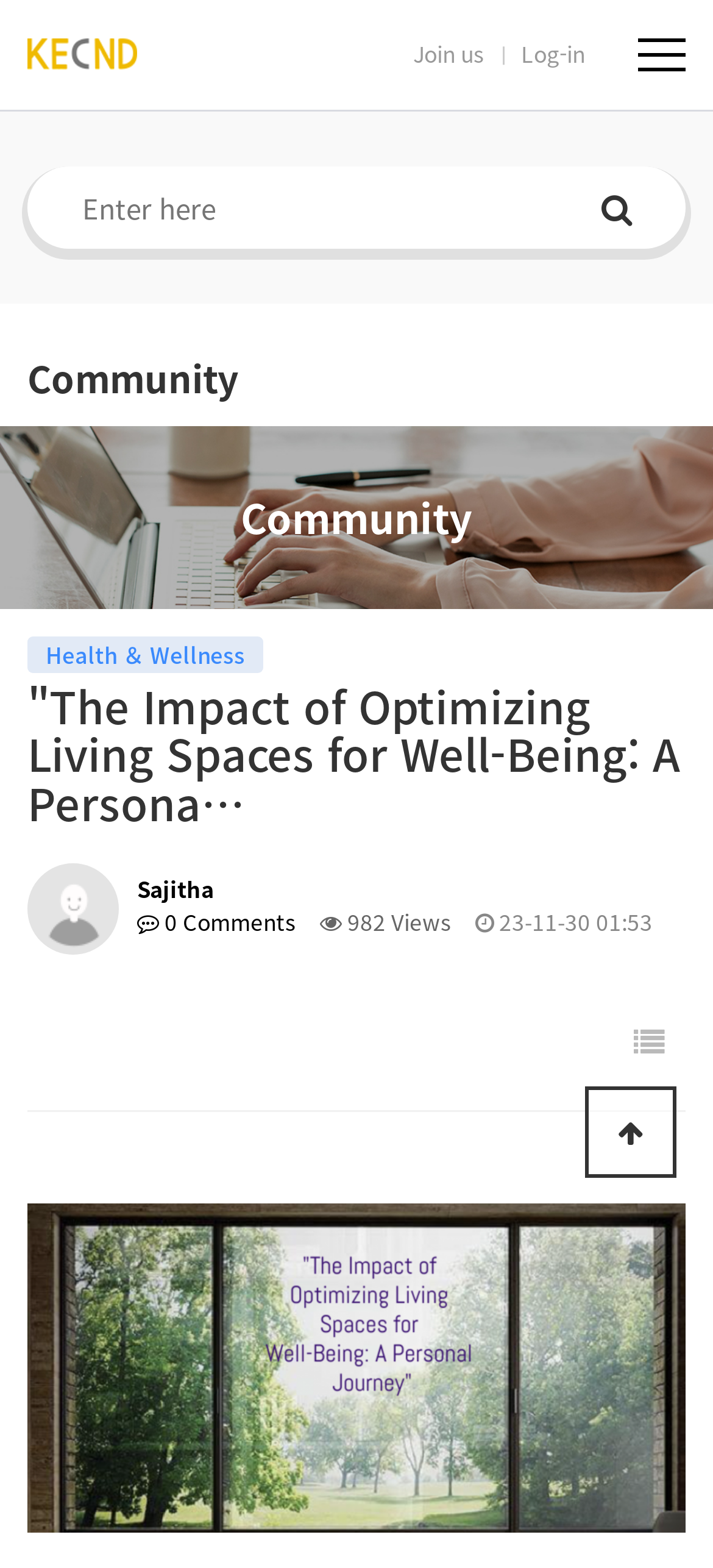Locate the UI element described as follows: "상단으로". Return the bounding box coordinates as four float numbers between 0 and 1 in the order [left, top, right, bottom].

[0.821, 0.693, 0.949, 0.751]